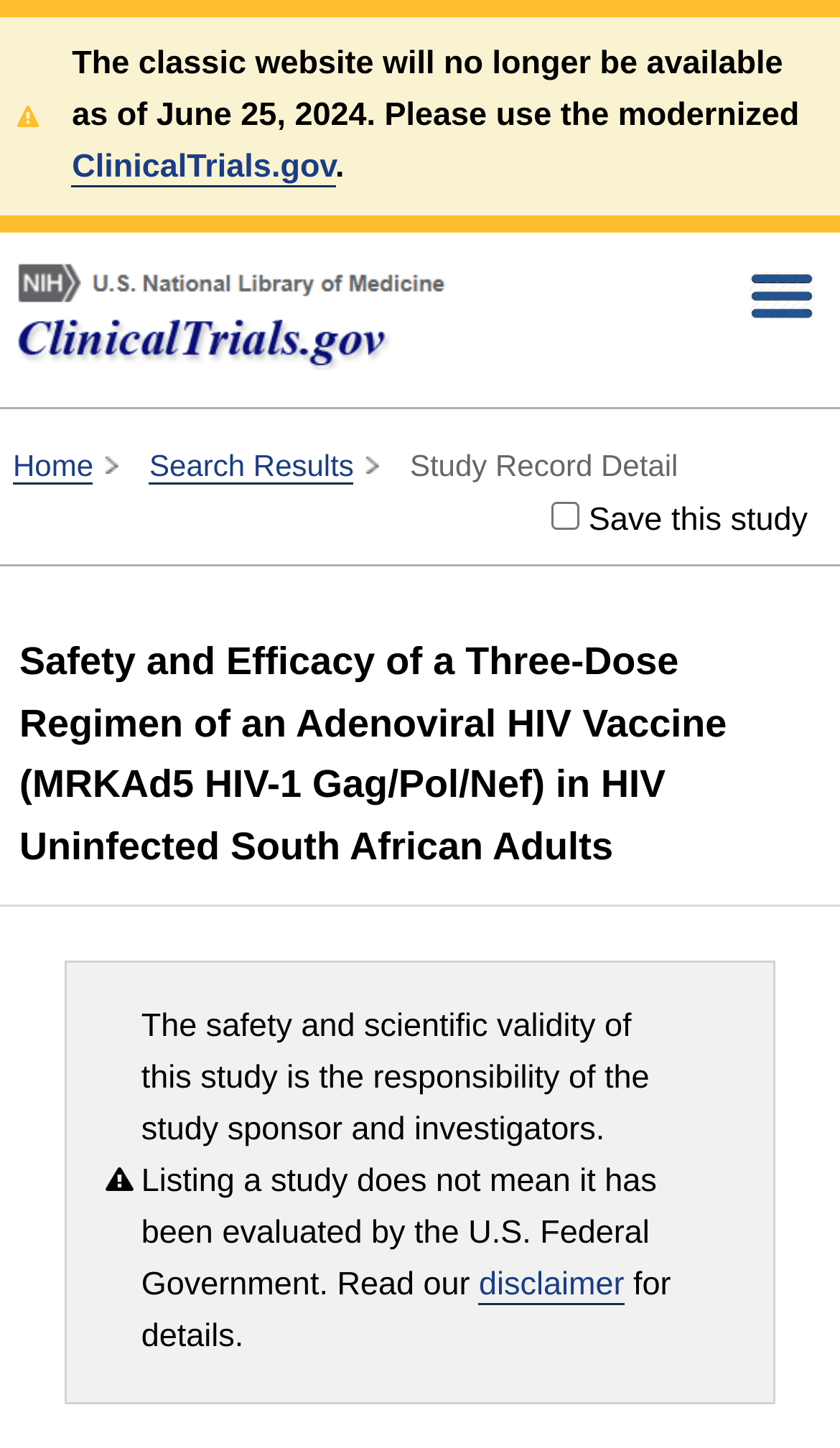Please provide a one-word or short phrase answer to the question:
What is the purpose of the checkbox?

Save this study